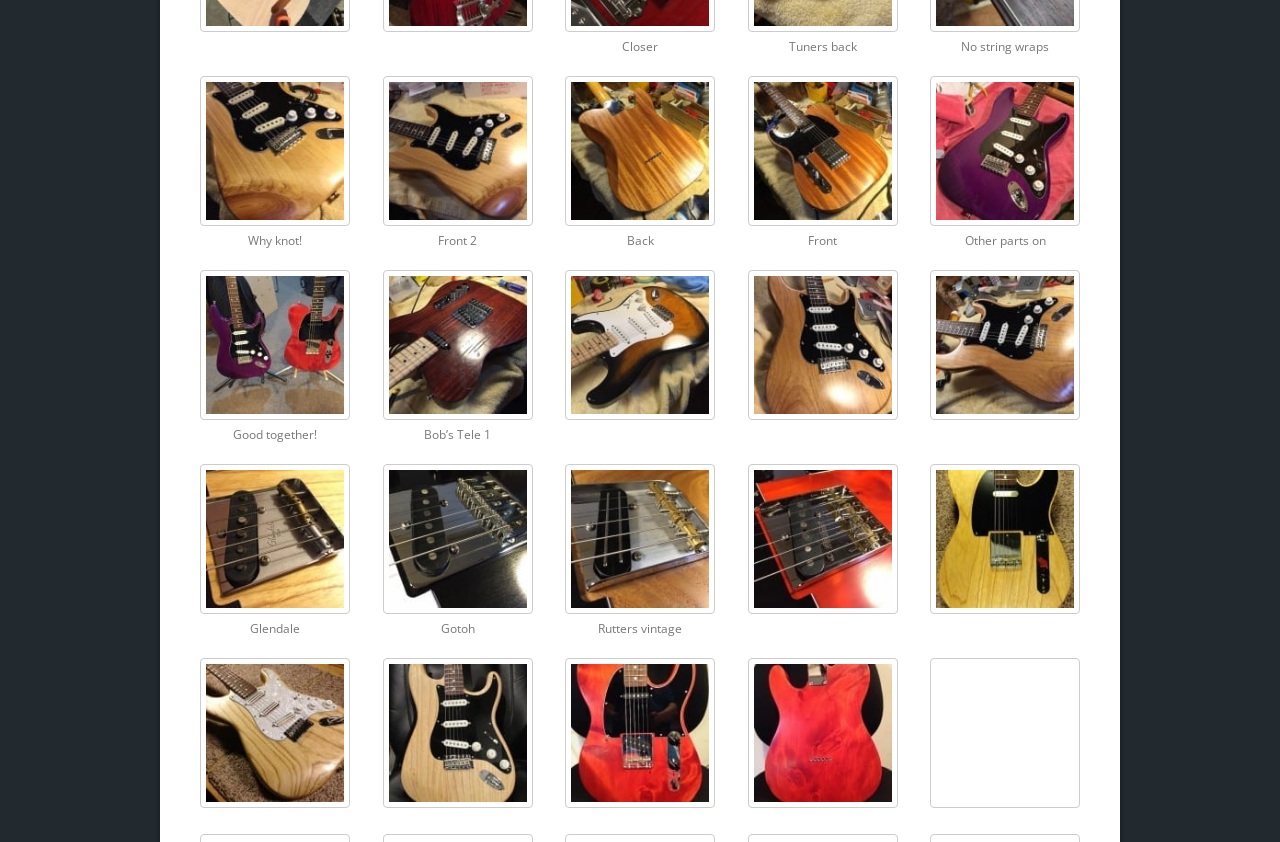What is the text of the second figcaption?
Provide a detailed answer to the question, using the image to inform your response.

The second figcaption has the text 'Front 2' which can be found by looking at the figcaption element with bounding box coordinates [0.299, 0.276, 0.416, 0.297] and its corresponding StaticText element with text 'Front 2'.